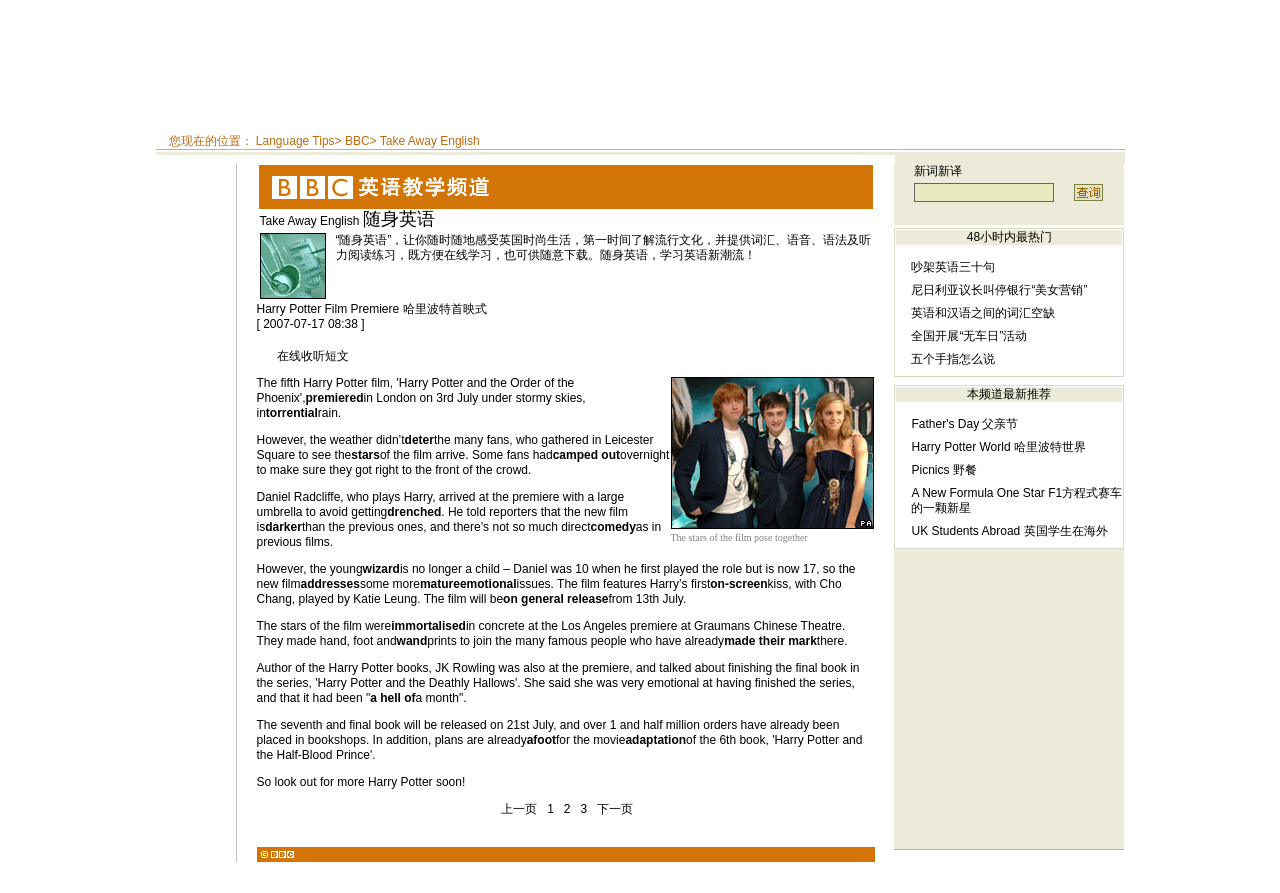Who is the author of the Harry Potter books? From the image, respond with a single word or brief phrase.

JK Rowling